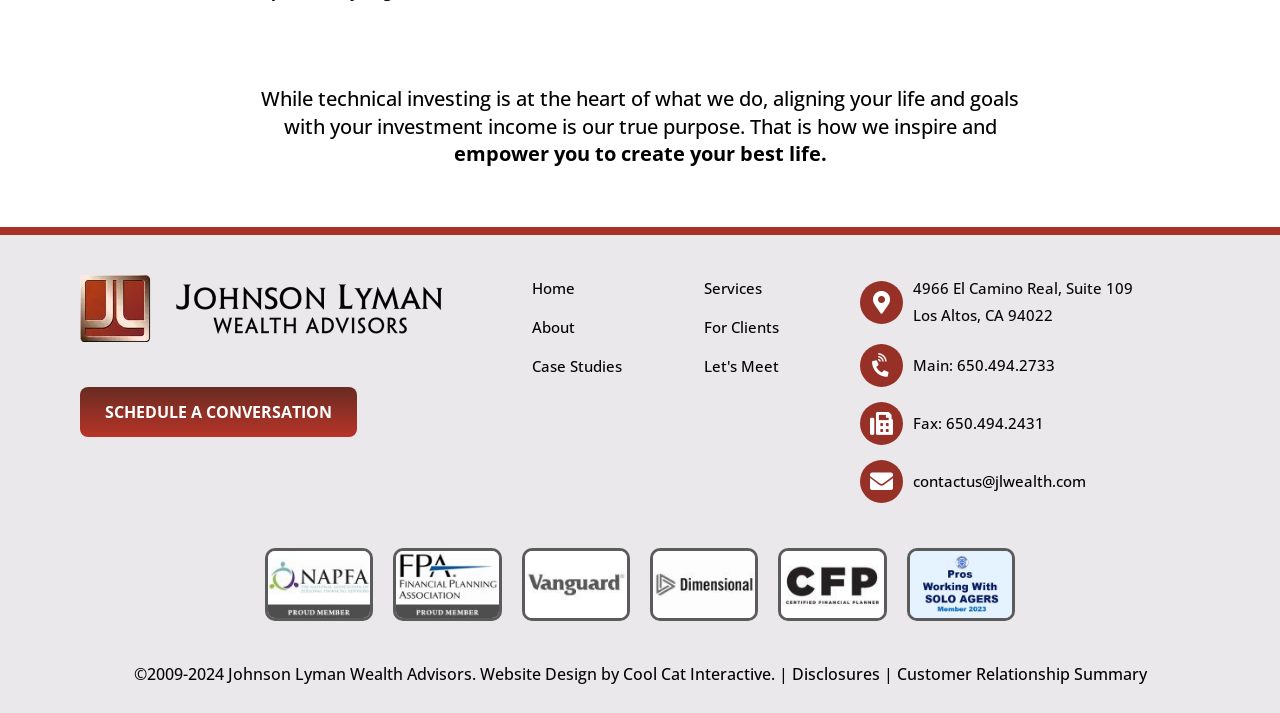Can you find the bounding box coordinates for the element to click on to achieve the instruction: "Contact using the phone number"?

[0.747, 0.498, 0.824, 0.526]